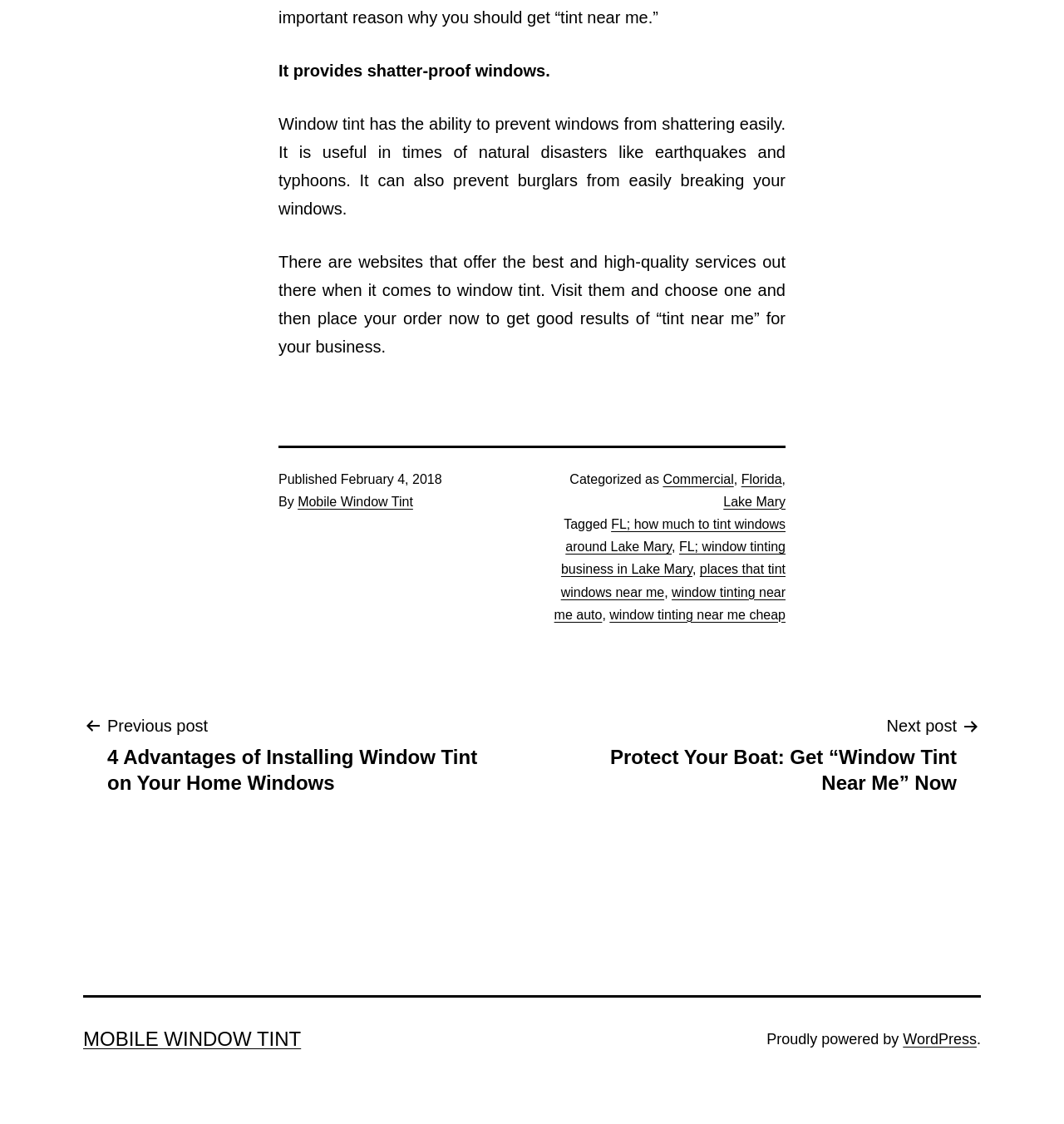Specify the bounding box coordinates of the element's area that should be clicked to execute the given instruction: "Go to 'Next post Protect Your Boat: Get “Window Tint Near Me” Now'". The coordinates should be four float numbers between 0 and 1, i.e., [left, top, right, bottom].

[0.508, 0.633, 0.922, 0.708]